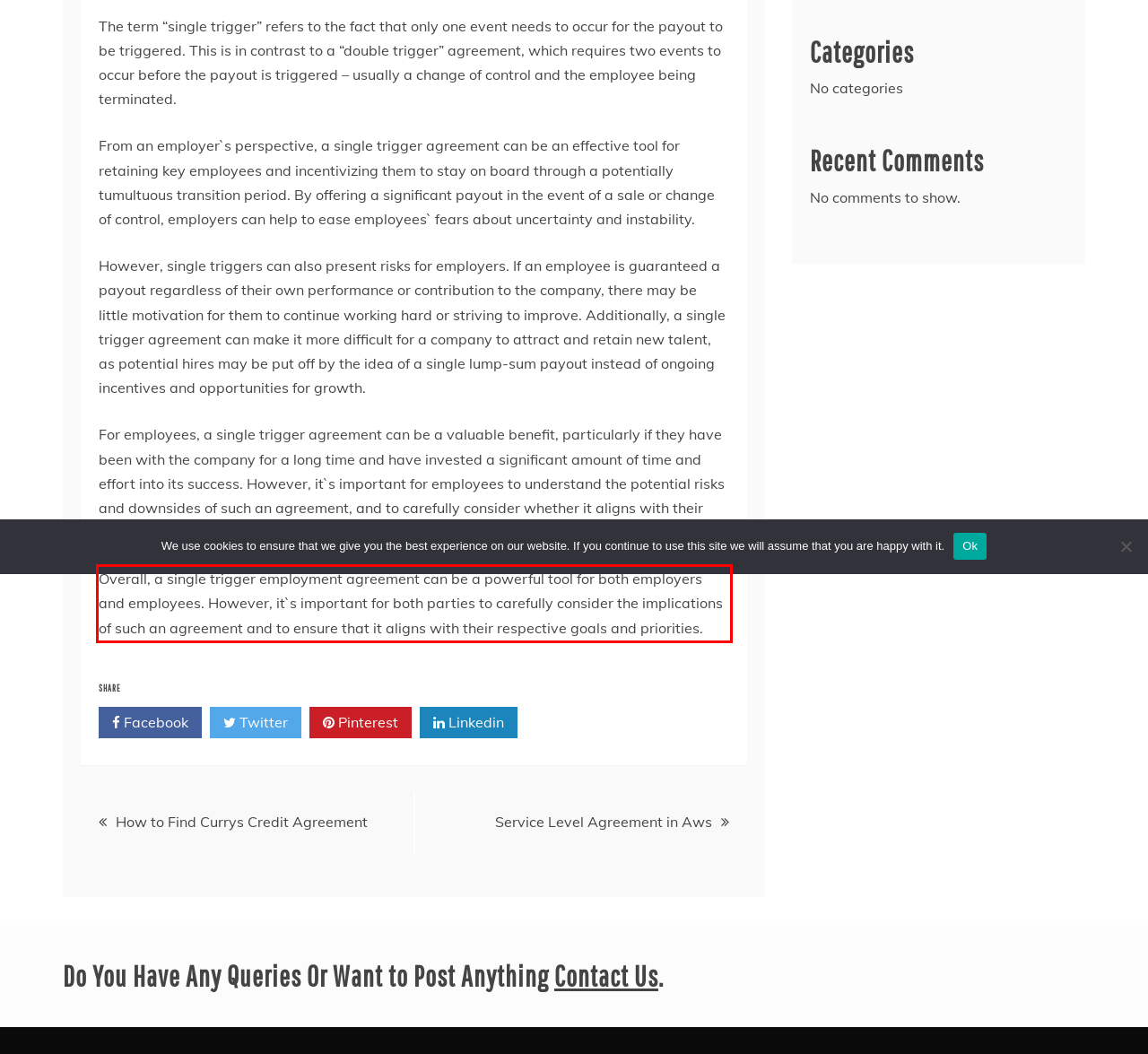Locate the red bounding box in the provided webpage screenshot and use OCR to determine the text content inside it.

Overall, a single trigger employment agreement can be a powerful tool for both employers and employees. However, it`s important for both parties to carefully consider the implications of such an agreement and to ensure that it aligns with their respective goals and priorities.